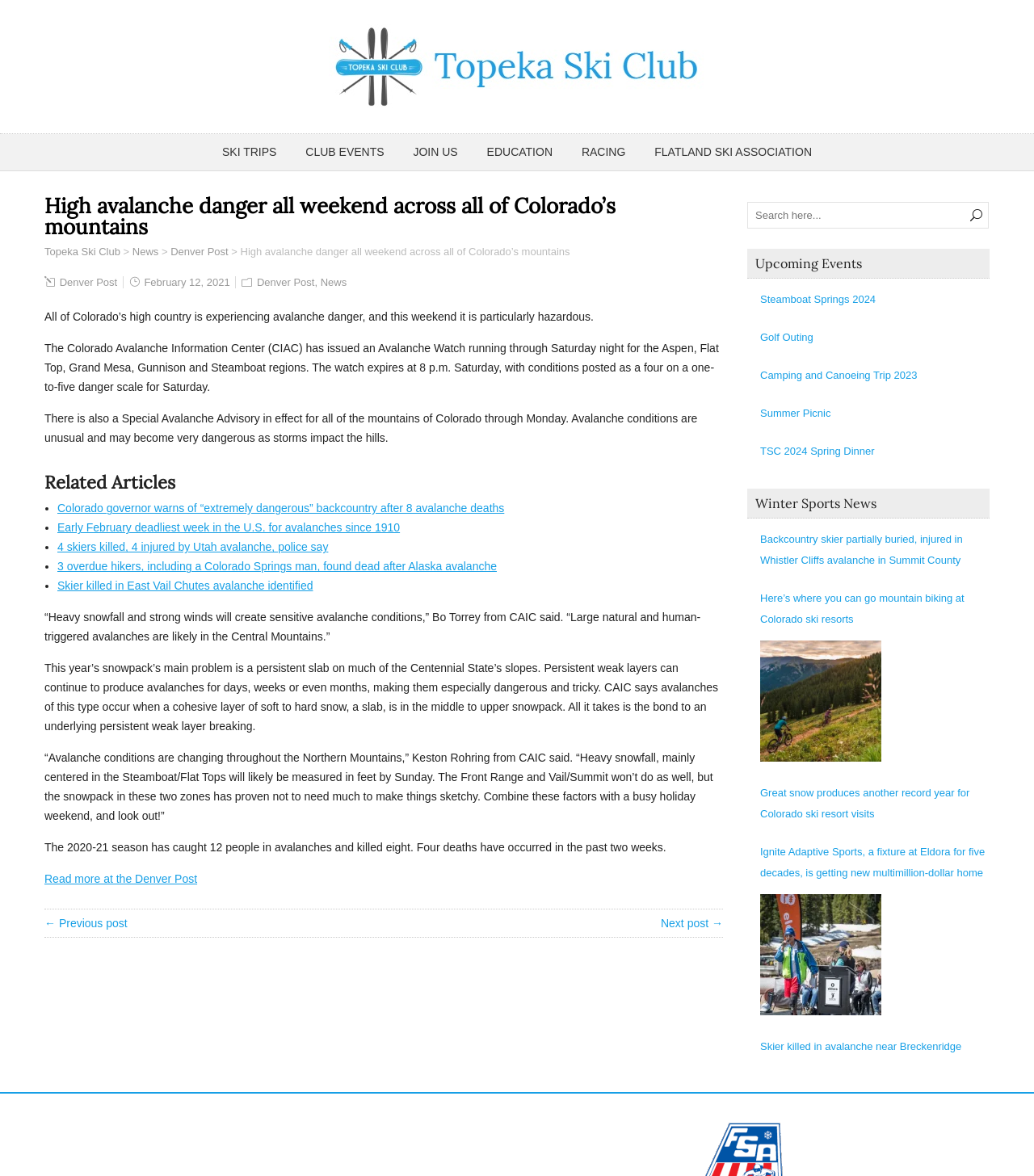How many people have been killed in avalanches in the 2020-21 season?
Provide a well-explained and detailed answer to the question.

The webpage states that the 2020-21 season has caught 12 people in avalanches and killed eight, with four deaths occurring in the past two weeks.